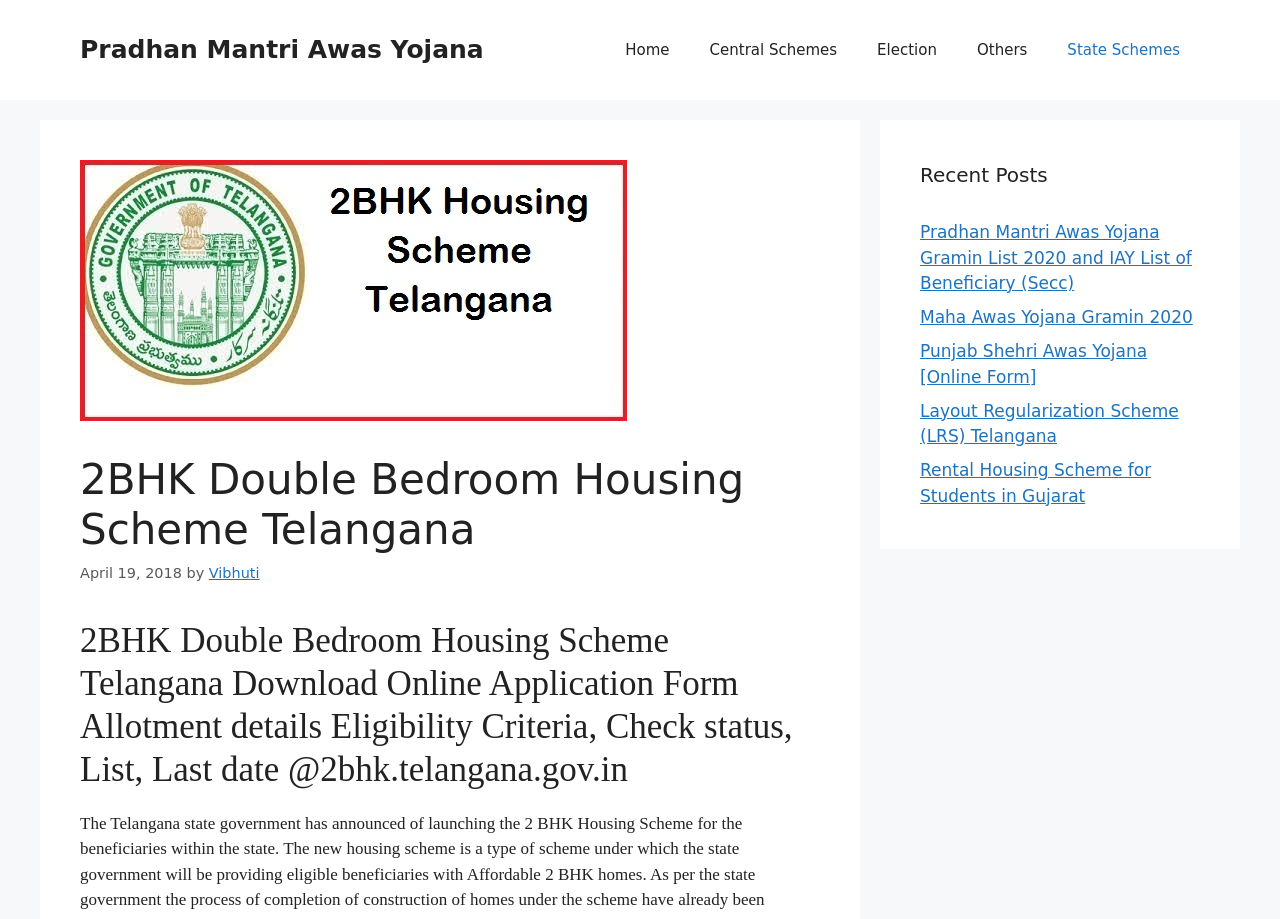Identify the bounding box for the UI element described as: "Layout Regularization Scheme (LRS) Telangana". The coordinates should be four float numbers between 0 and 1, i.e., [left, top, right, bottom].

[0.719, 0.436, 0.921, 0.485]